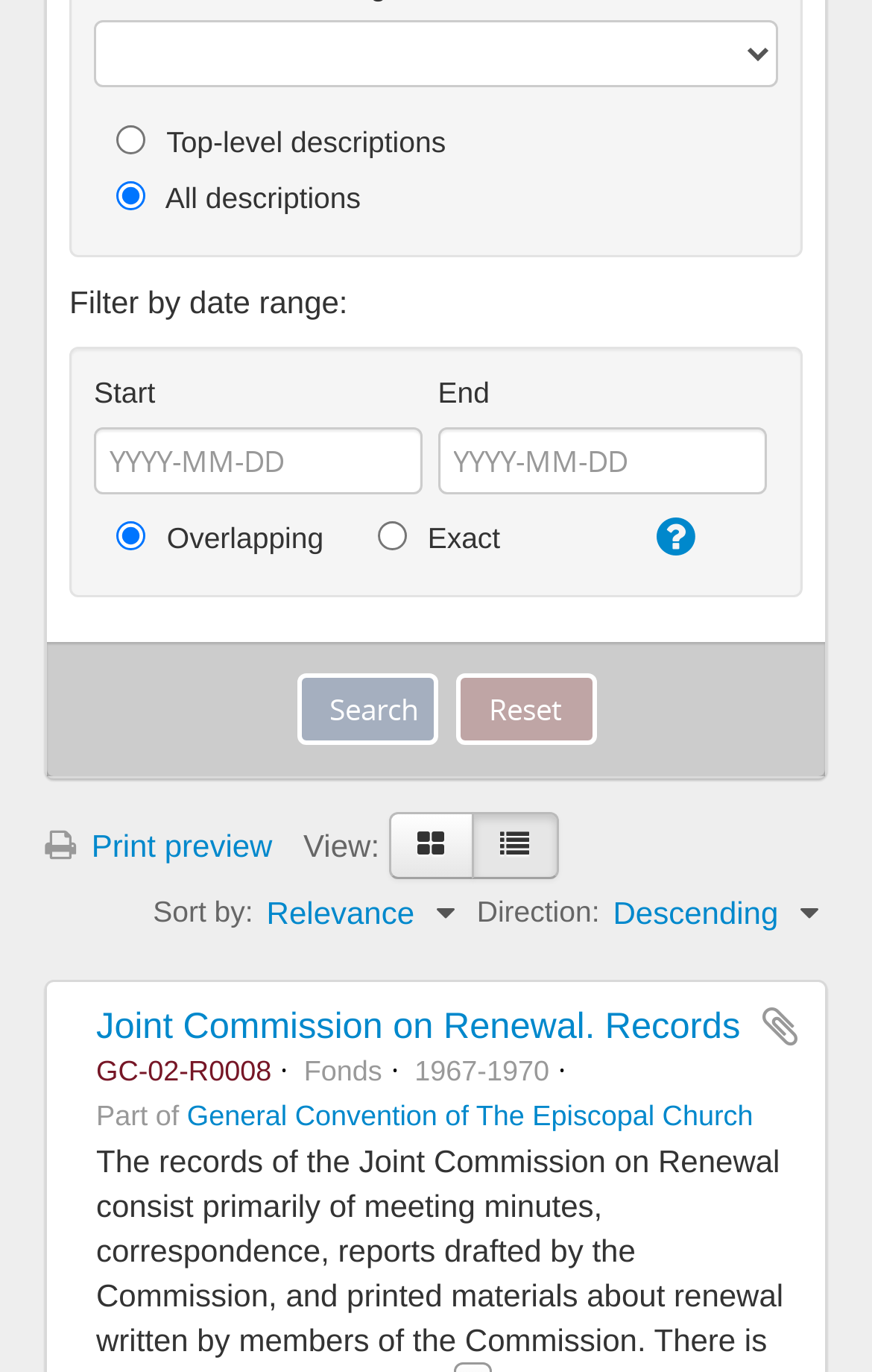Please indicate the bounding box coordinates of the element's region to be clicked to achieve the instruction: "Select general material designation". Provide the coordinates as four float numbers between 0 and 1, i.e., [left, top, right, bottom].

[0.108, 0.015, 0.892, 0.063]